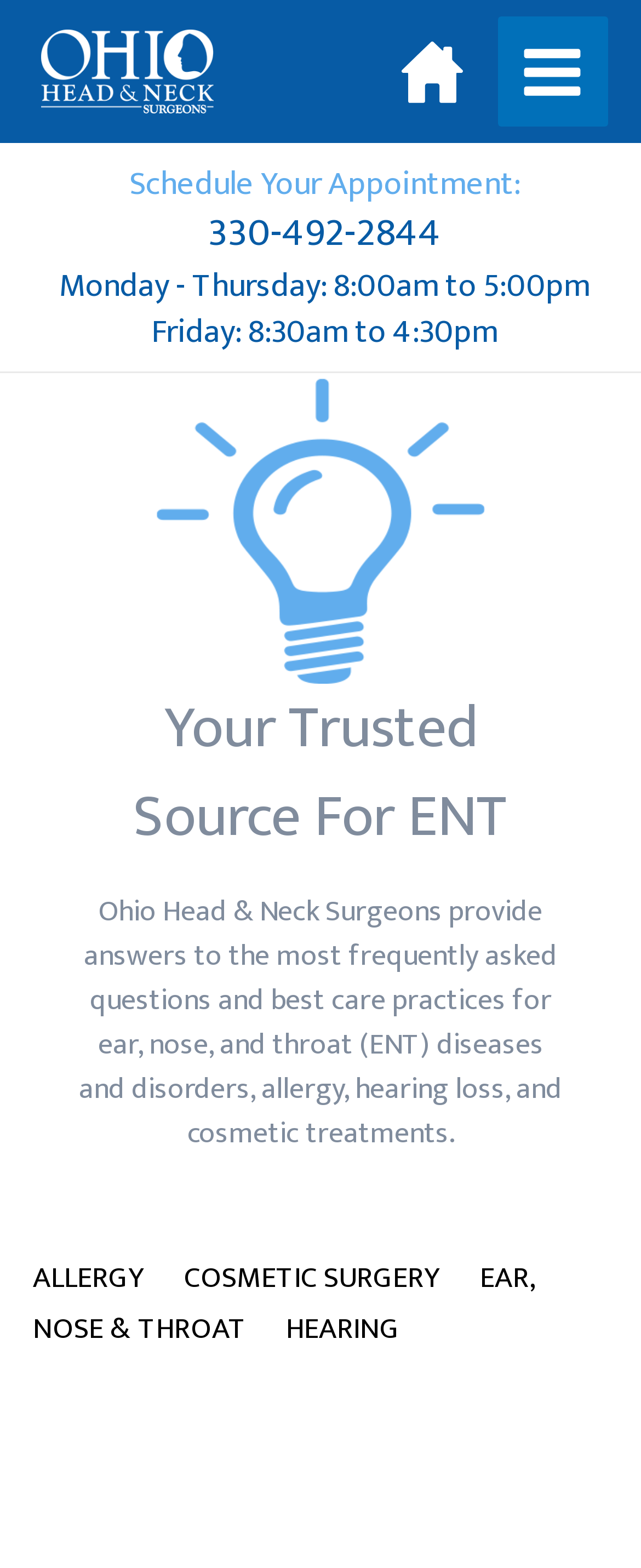Refer to the screenshot and answer the following question in detail:
What are the office hours on Friday?

I found the office hours by looking at the StaticText element with the text 'Friday: 8:30am to 4:30pm' which is located below the 'Schedule Your Appointment:' text.